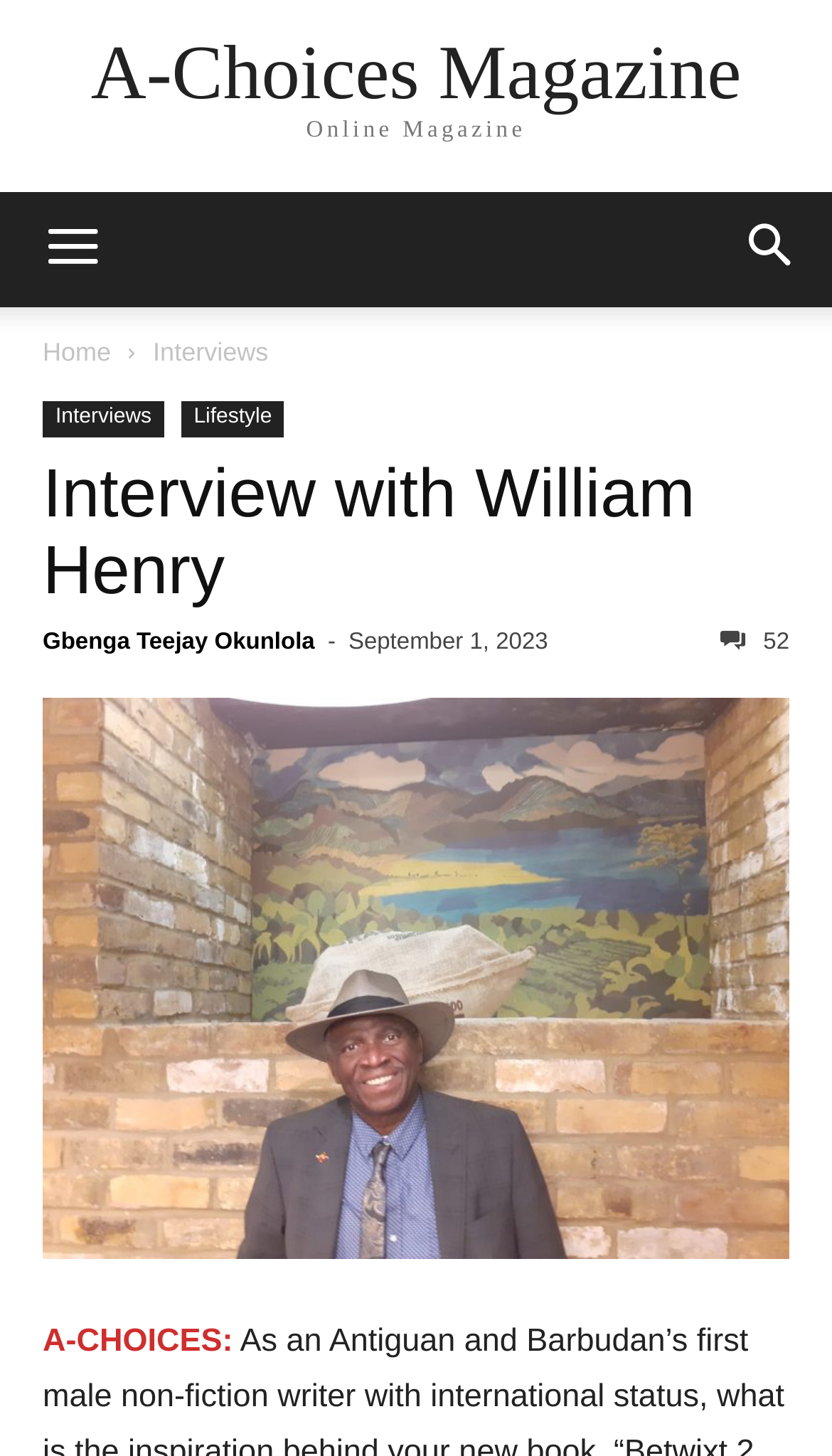Determine the bounding box coordinates of the target area to click to execute the following instruction: "go to Publisher's Point."

None